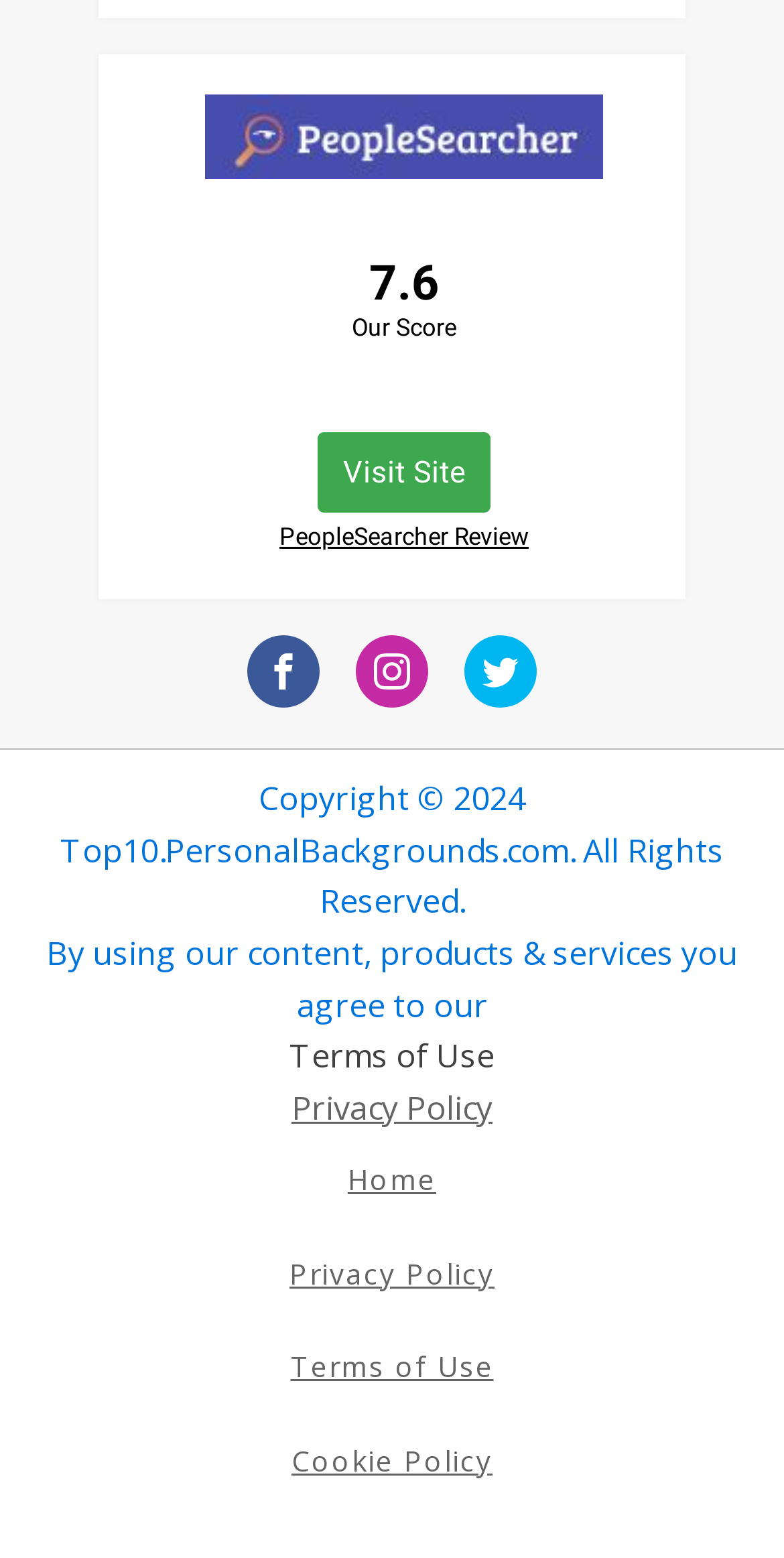Examine the screenshot and answer the question in as much detail as possible: How many policy links are available?

There are four policy links available on the webpage, which are 'Terms of Use', 'Privacy Policy', 'Cookie Policy', and another 'Terms of Use' link. These links can be found at the bottom of the webpage.